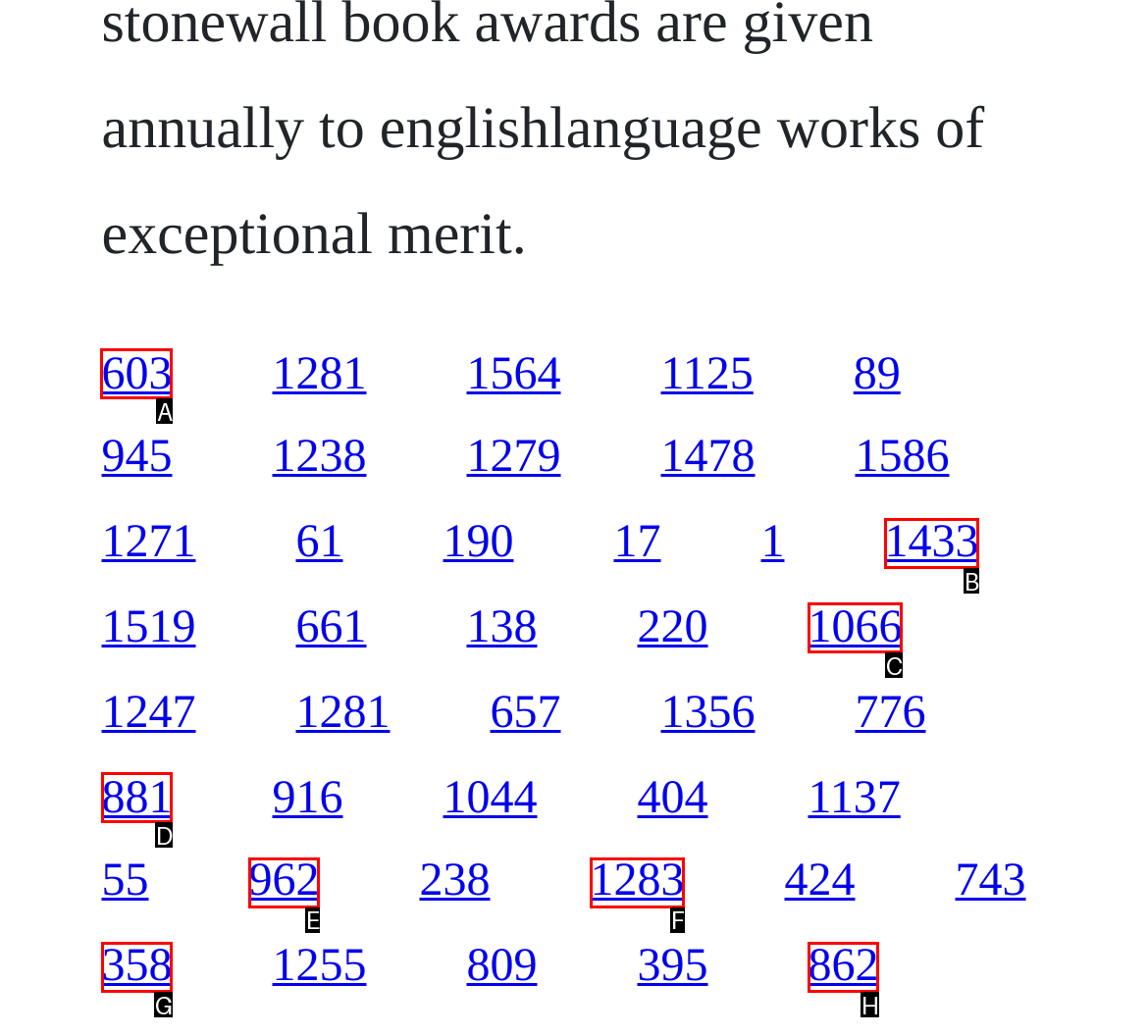Specify which element within the red bounding boxes should be clicked for this task: click the first link Respond with the letter of the correct option.

A